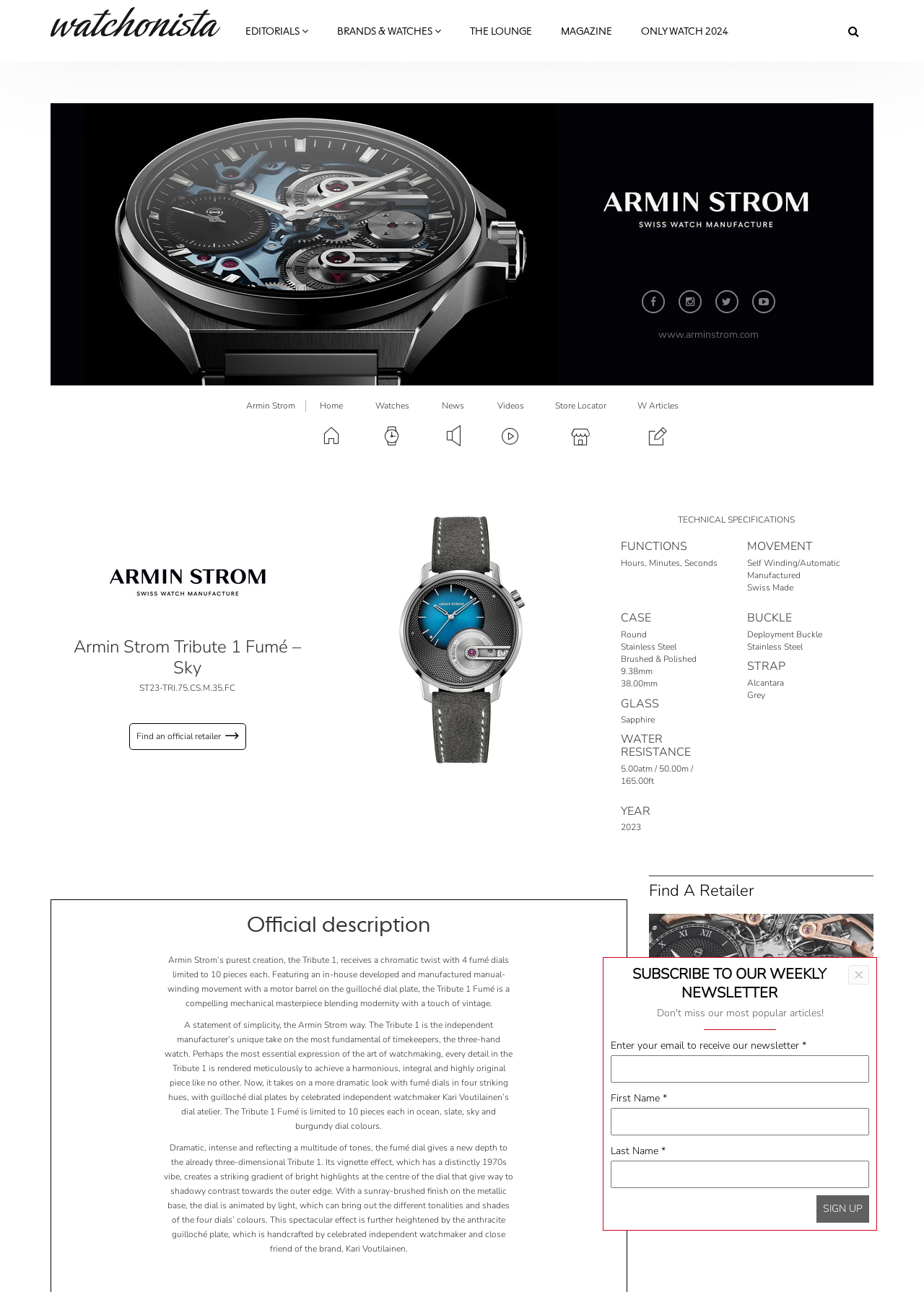Use a single word or phrase to answer the question: What is the shape of the case?

Round